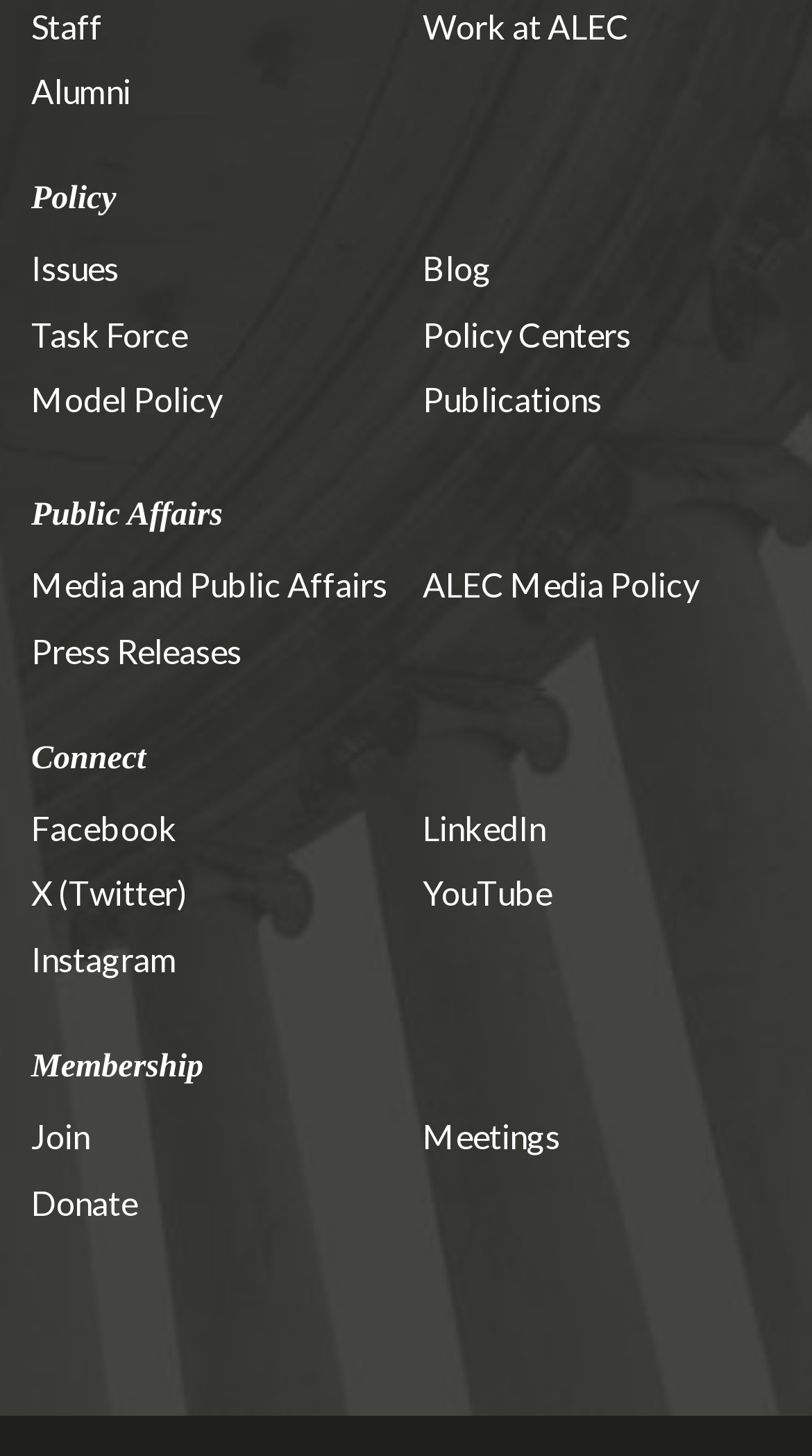What is the purpose of the 'Join' link?
From the screenshot, provide a brief answer in one word or phrase.

To become a member